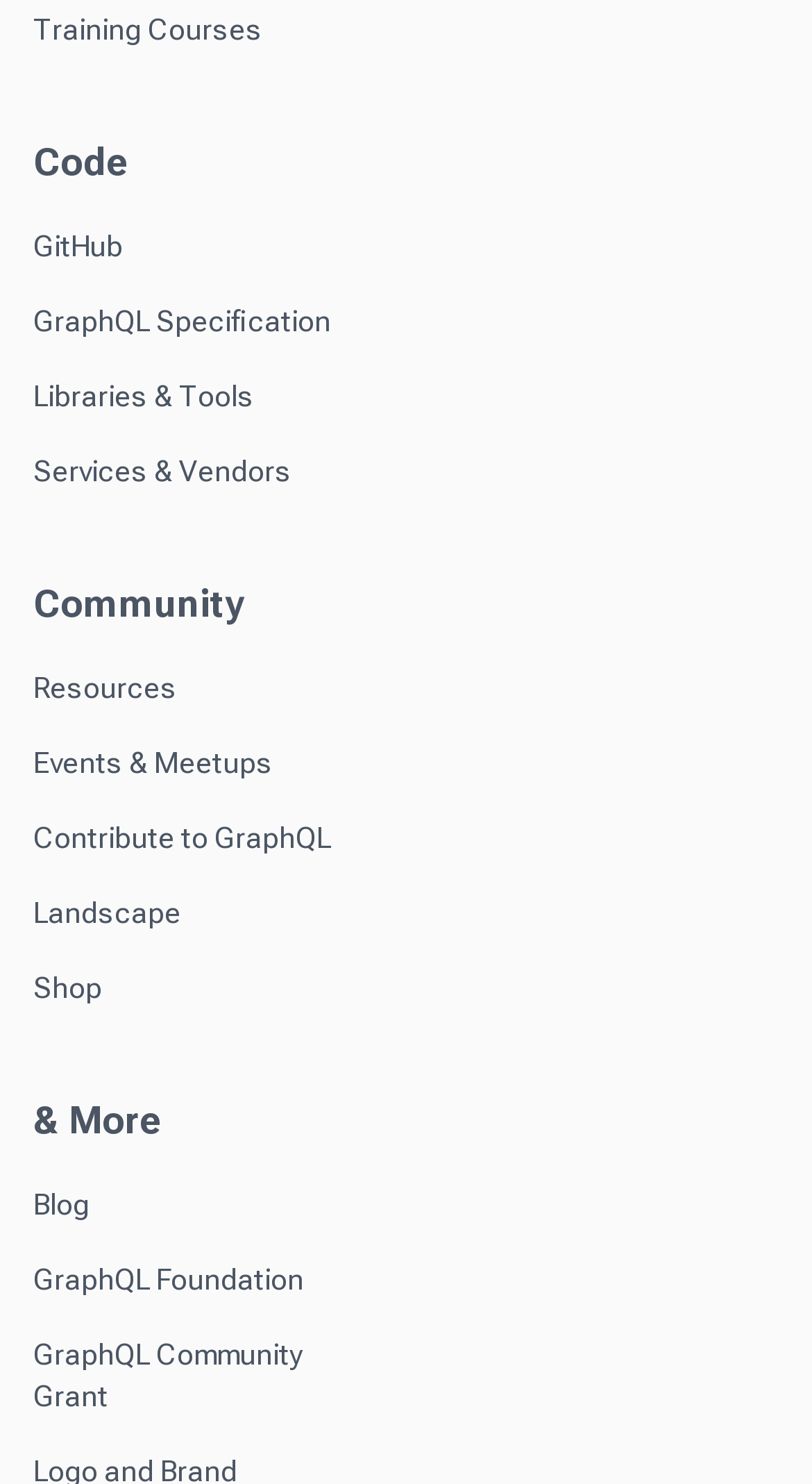Please specify the bounding box coordinates of the element that should be clicked to execute the given instruction: 'Go to Blog'. Ensure the coordinates are four float numbers between 0 and 1, expressed as [left, top, right, bottom].

[0.041, 0.8, 0.11, 0.823]